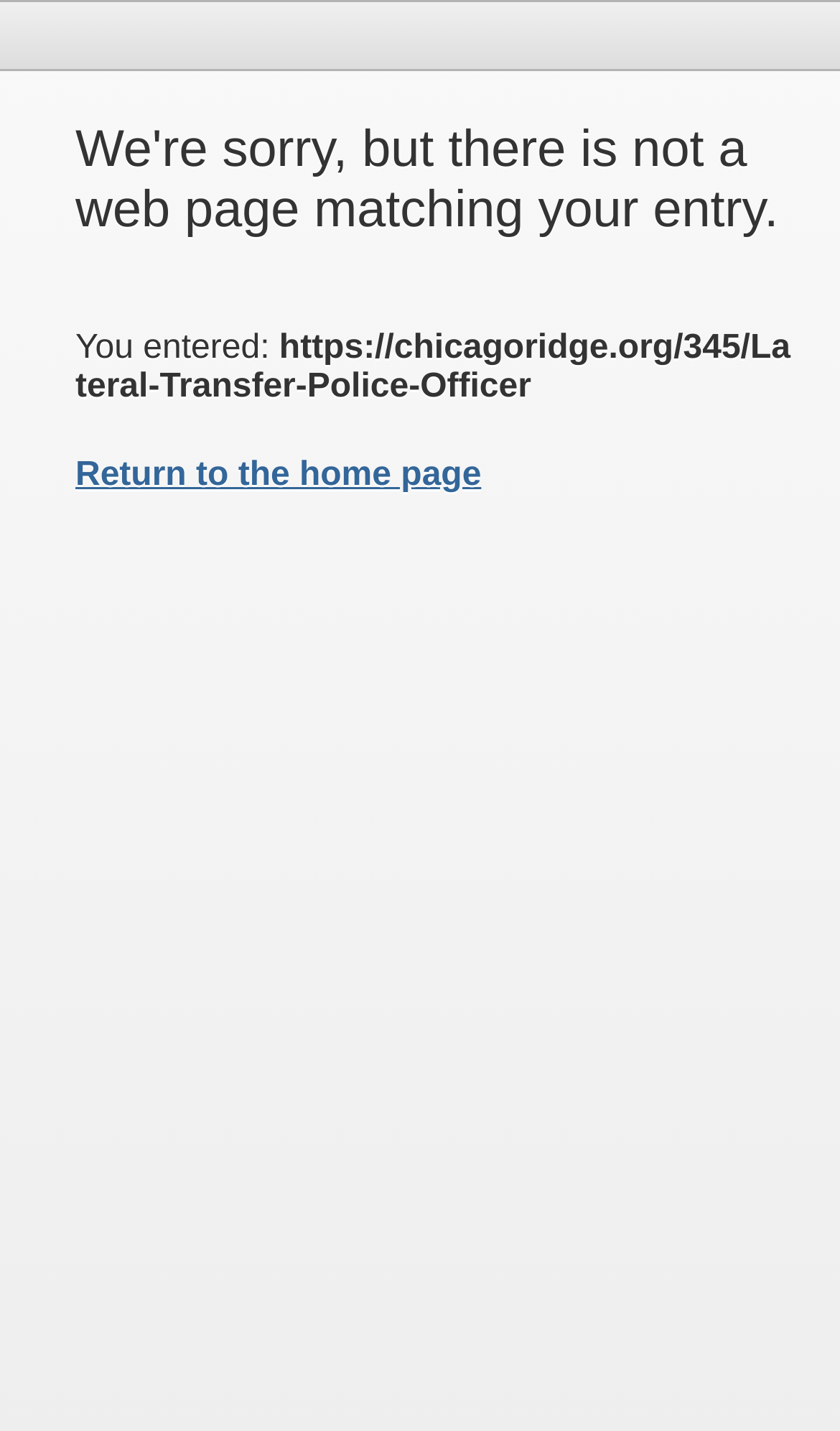Give a one-word or short phrase answer to this question: 
What is the error message displayed?

Item no longer available